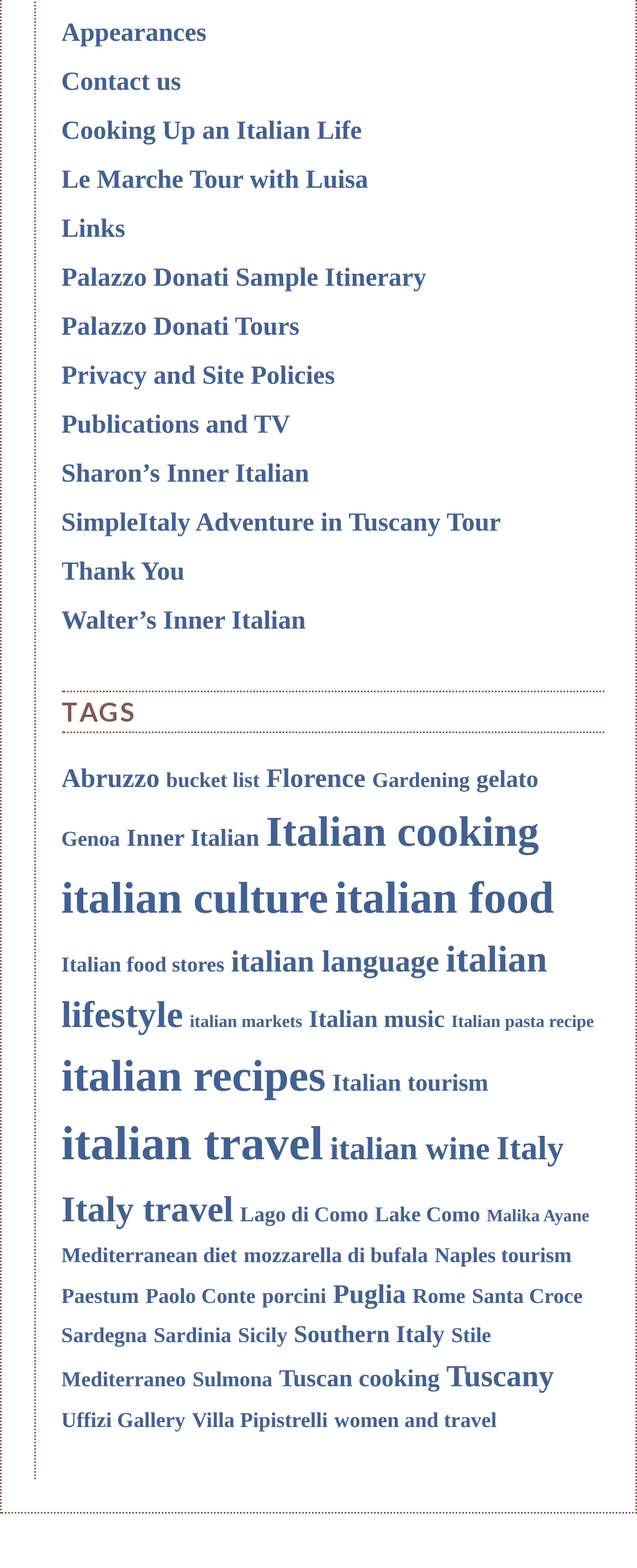Locate the bounding box coordinates of the element that needs to be clicked to carry out the instruction: "Read about 'Sharon’s Inner Italian'". The coordinates should be given as four float numbers ranging from 0 to 1, i.e., [left, top, right, bottom].

[0.096, 0.294, 0.485, 0.311]